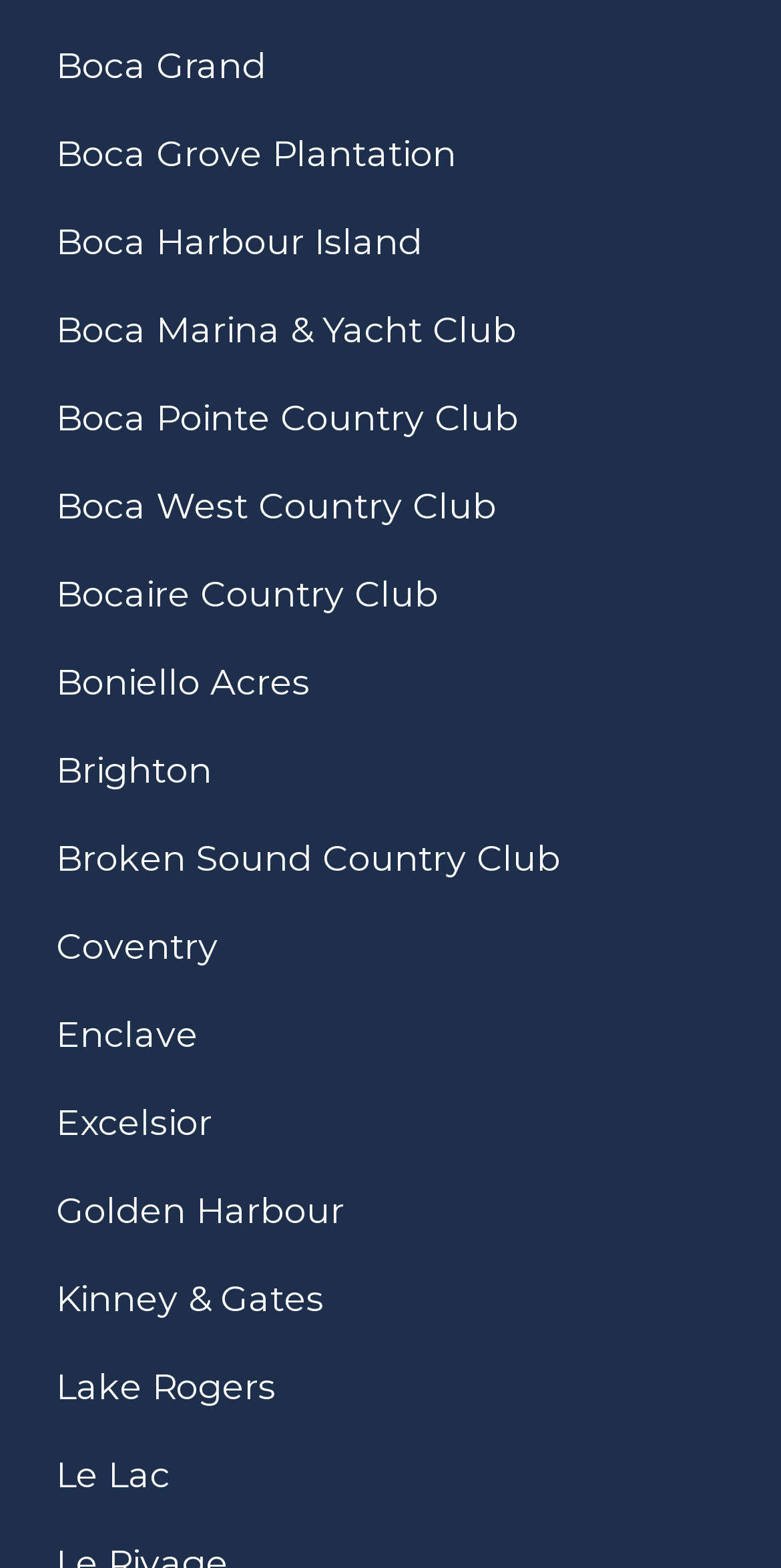Find the bounding box coordinates of the element I should click to carry out the following instruction: "visit Boca Grand".

[0.051, 0.018, 0.362, 0.065]